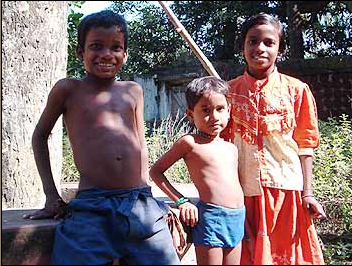What is the context of the image?
Respond with a short answer, either a single word or a phrase, based on the image.

Temple setting